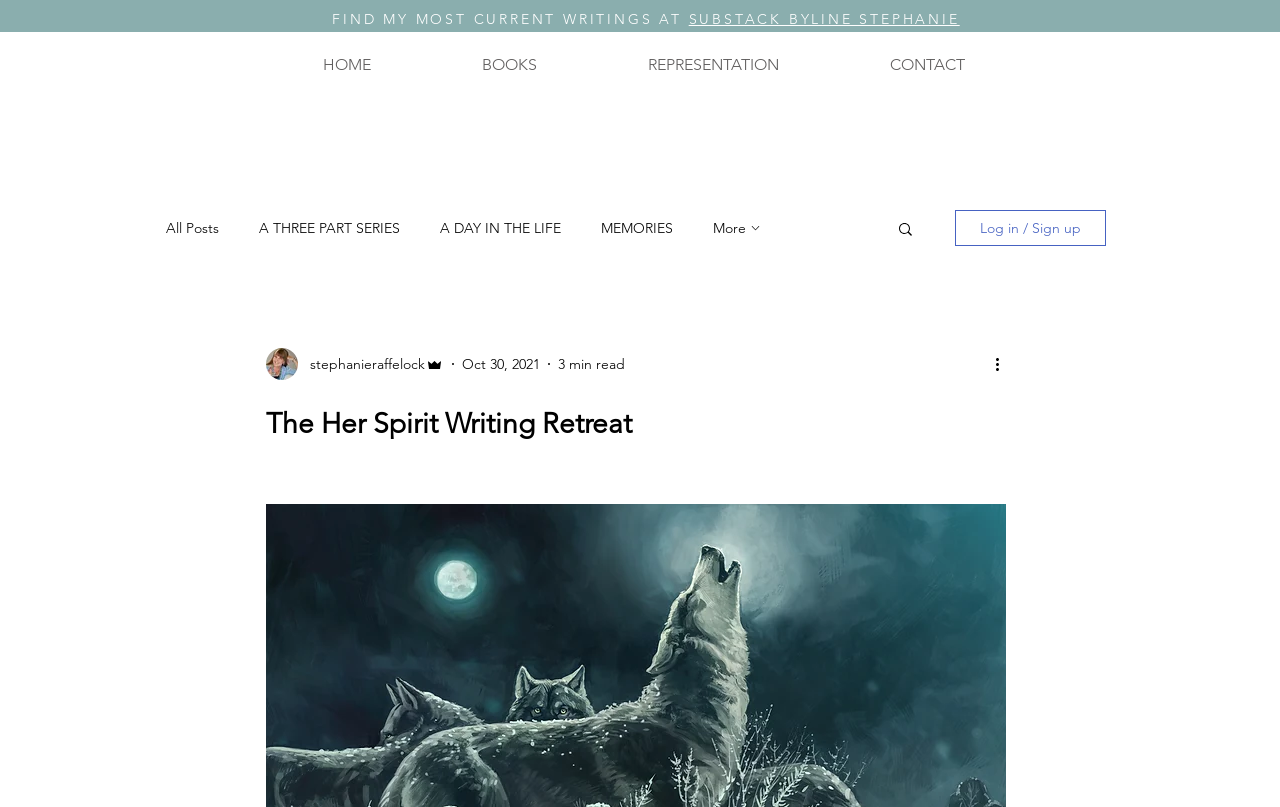Use one word or a short phrase to answer the question provided: 
What is the purpose of the button on the top right?

Log in / Sign up